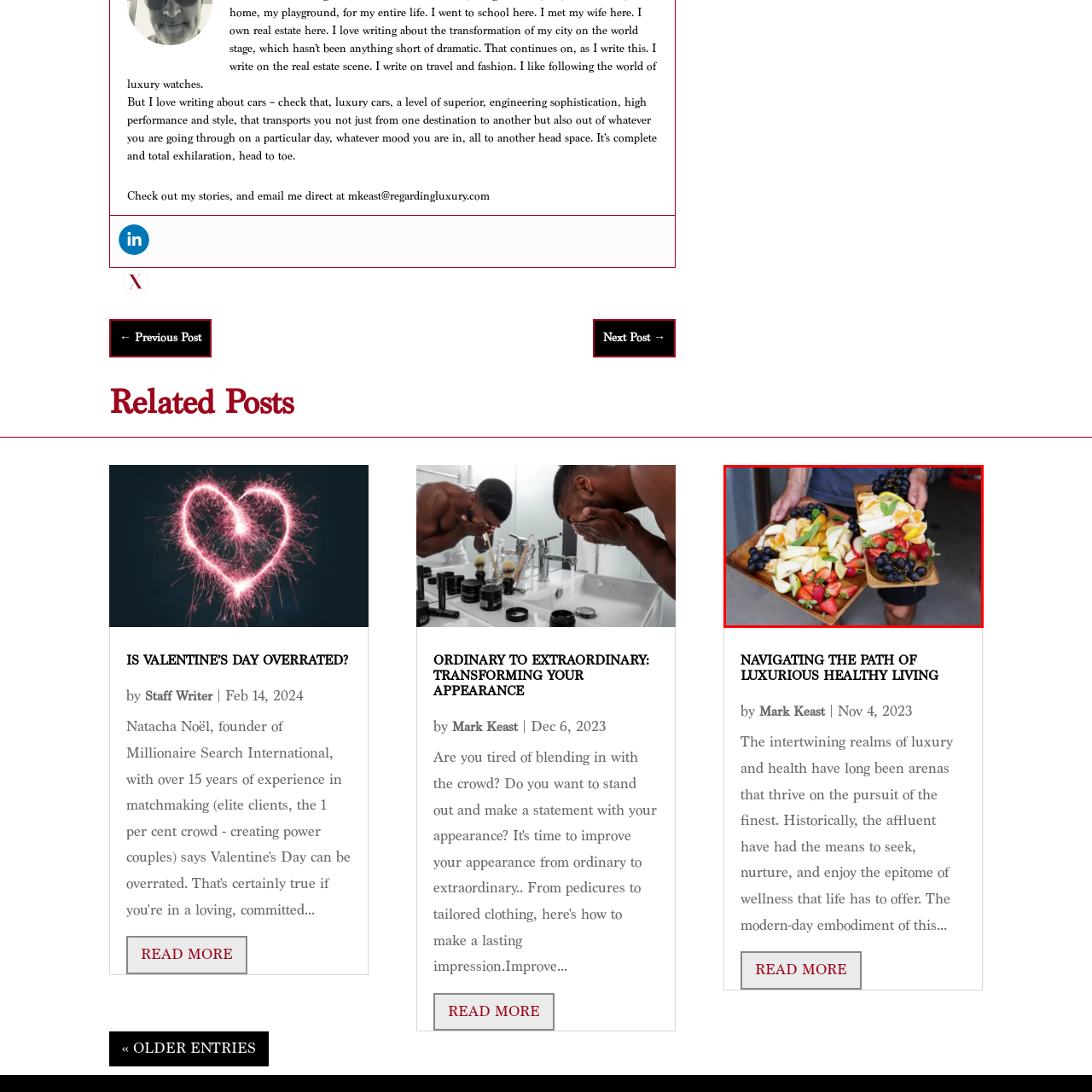Create an extensive caption describing the content of the image outlined in red.

The image showcases two beautifully arranged wooden trays filled with a vibrant assortment of fresh fruits. In the left tray, a colorful mix of juicy strawberries, slices of crisp apples, and ripe peaches are artfully combined, accented with fresh mint leaves. The right tray features an equally enticing selection of strawberries, succulent grapes, and citrus slices, including oranges and lemons, all garnished with mint for a touch of freshness. A person is holding both trays, displaying the appealing, healthy spread, perfect for a gathering or a refreshing snack on a sunny day. The setting embodies a lively, inviting atmosphere, highlighting the joy of sharing delicious, nutritious food with others.